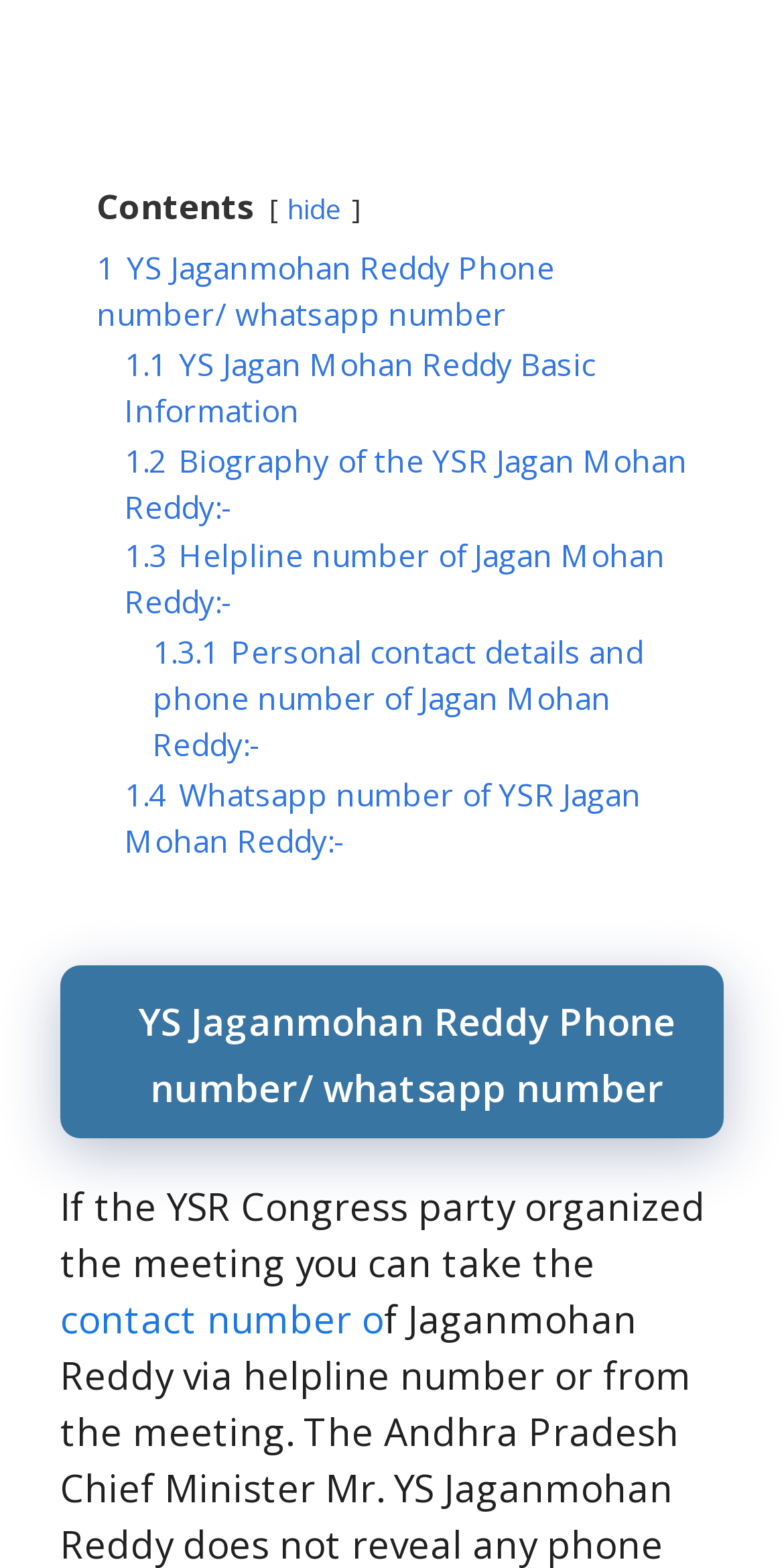What is the main topic of this webpage?
Deliver a detailed and extensive answer to the question.

The webpage appears to be about YS Jaganmohan Reddy, a politician, as indicated by the multiple links and text related to his phone number, whatsapp number, and biography.